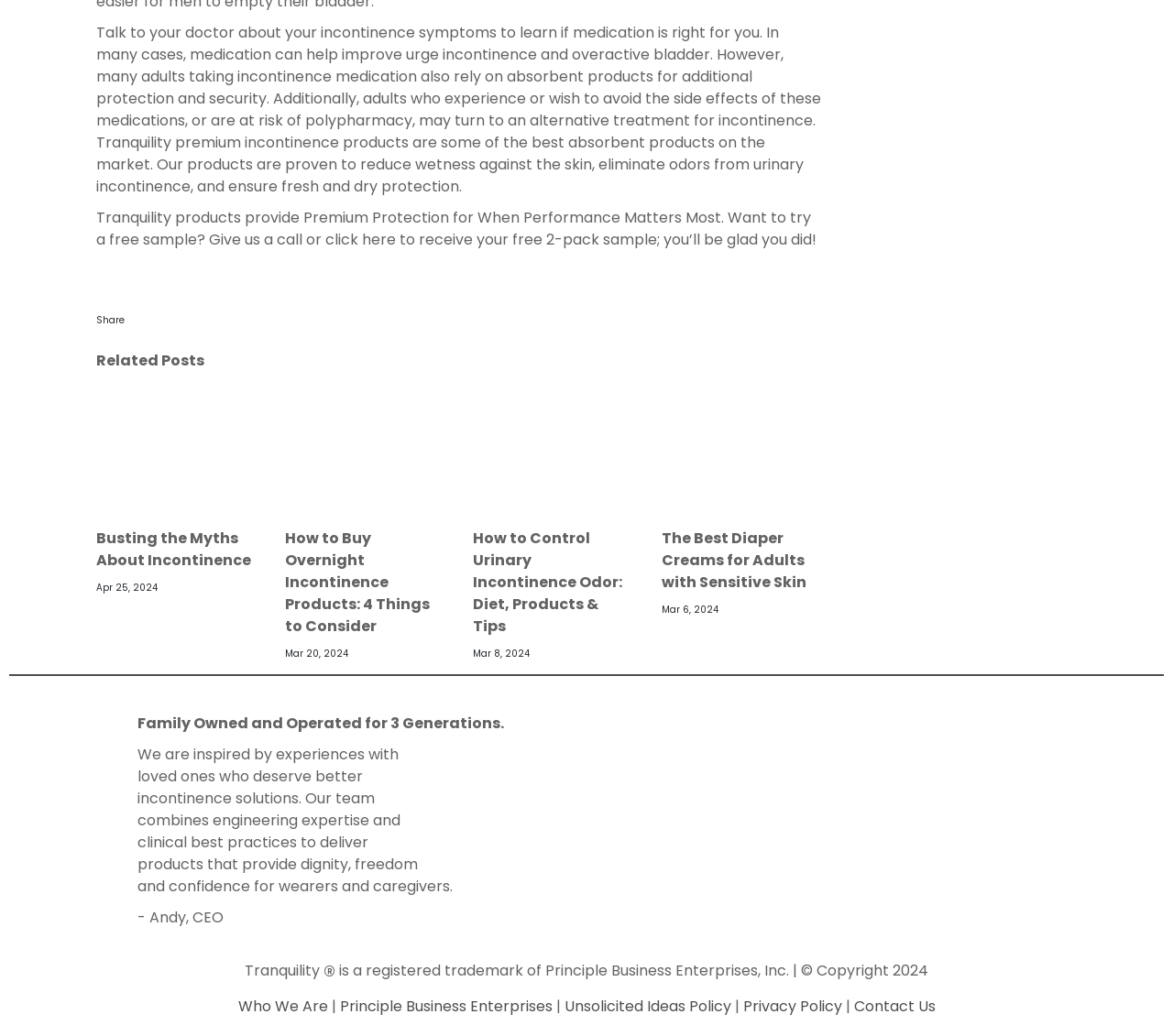What social media platforms does the company have?
Observe the image and answer the question with a one-word or short phrase response.

Facebook, Pinterest, YouTube, LinkedIn